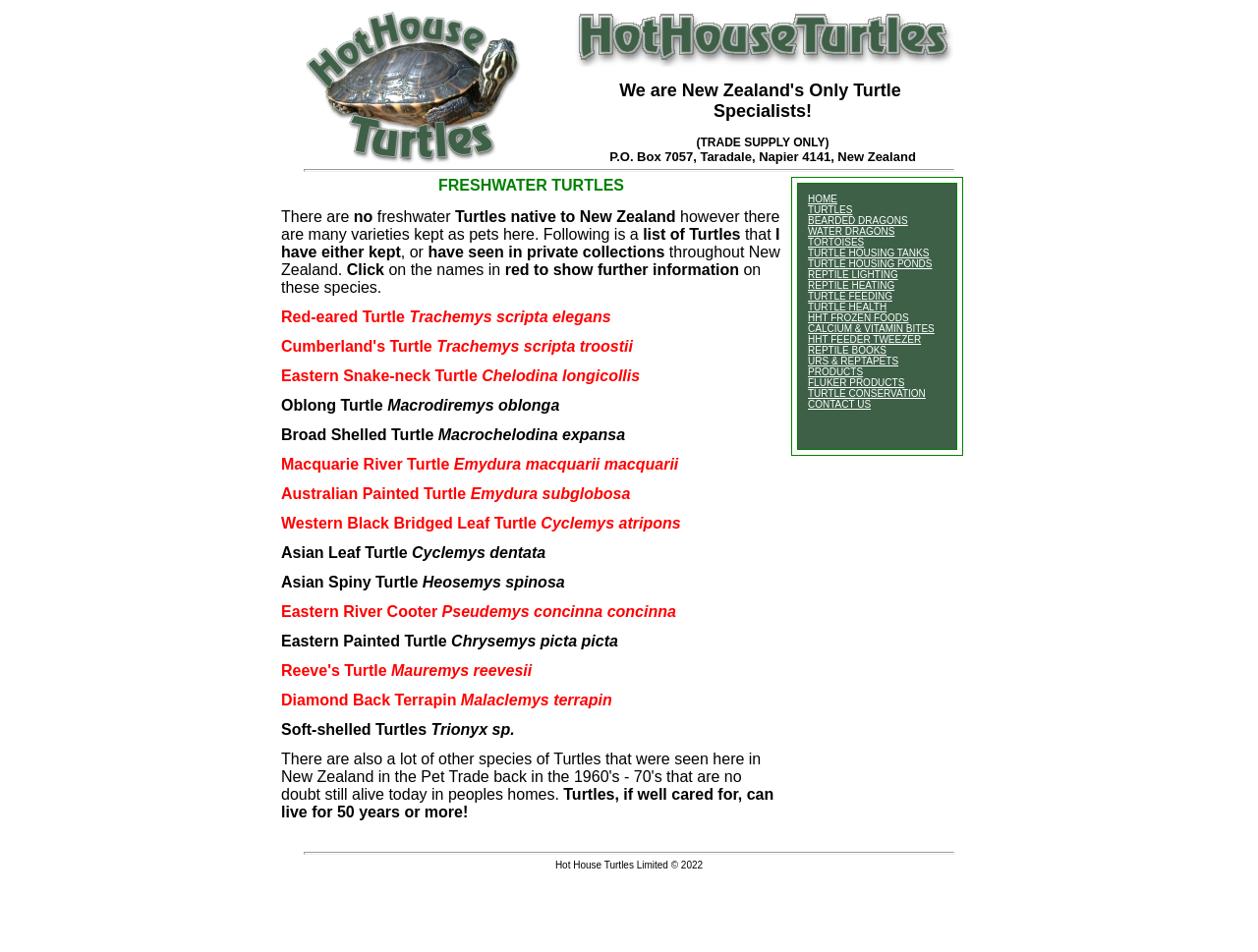Provide a brief response to the question below using one word or phrase:
What is the lifespan of turtles if well cared for?

50 years or more